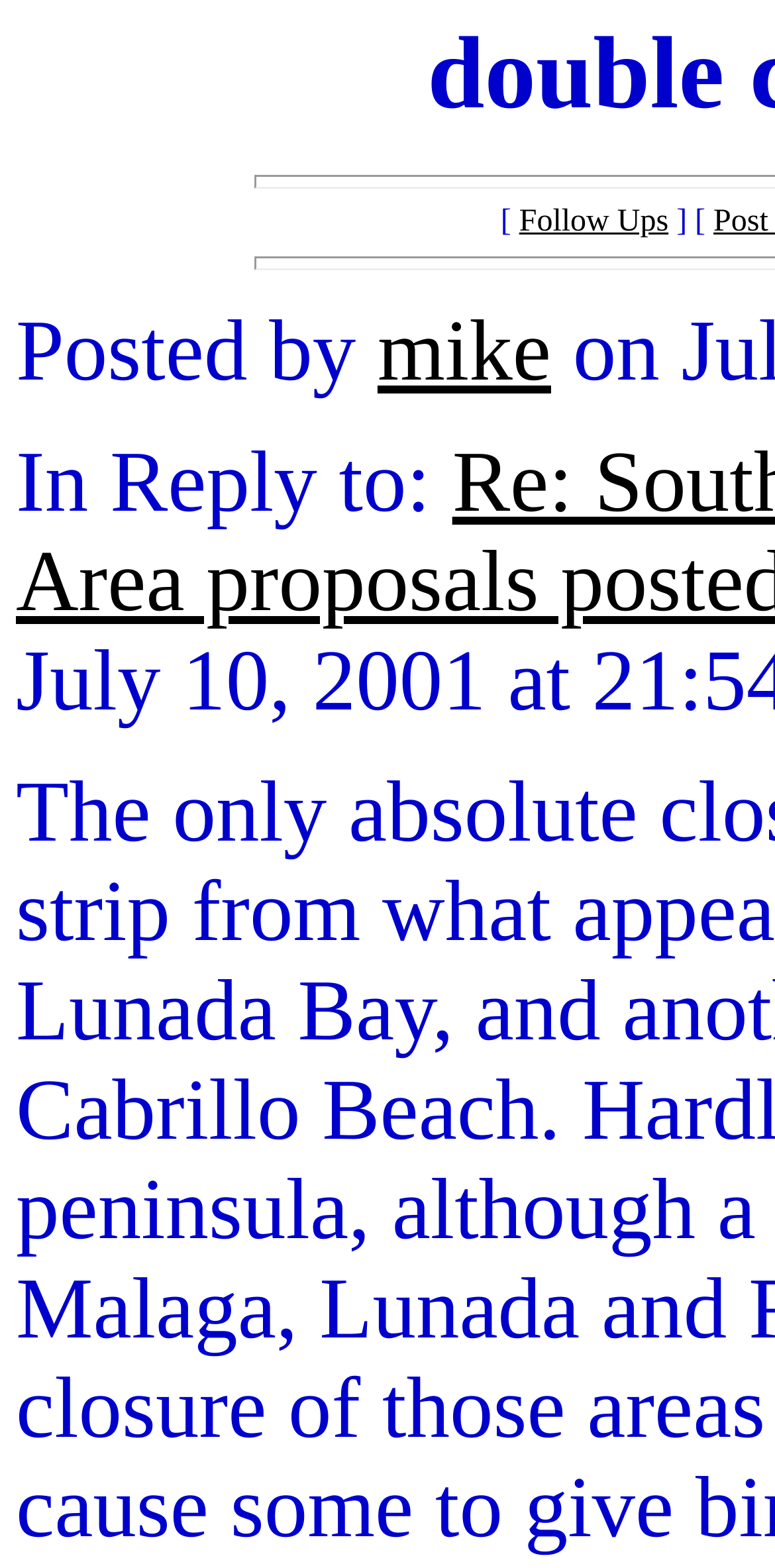Determine the bounding box coordinates (top-left x, top-left y, bottom-right x, bottom-right y) of the UI element described in the following text: mike

[0.487, 0.194, 0.711, 0.255]